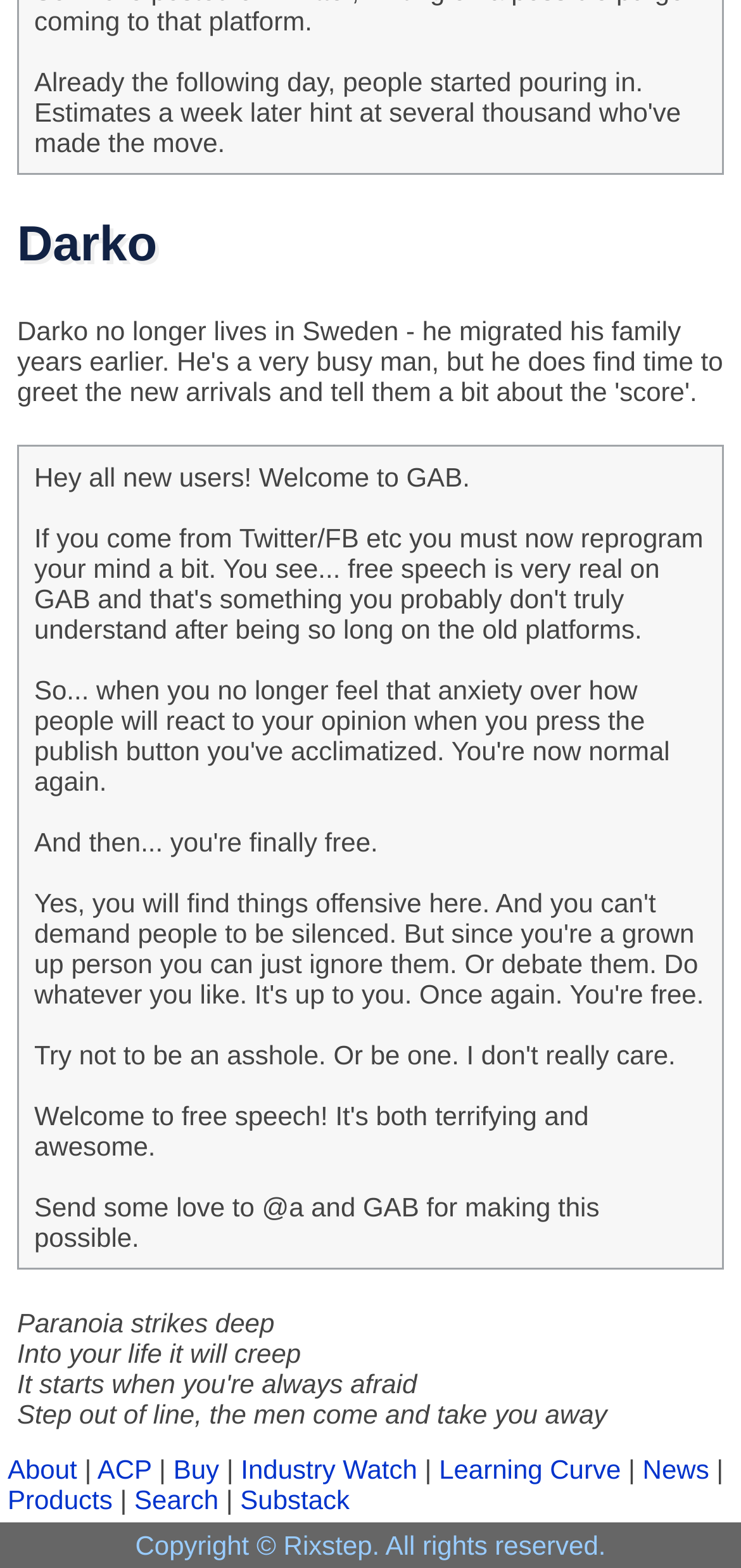Could you locate the bounding box coordinates for the section that should be clicked to accomplish this task: "Go to Industry Watch".

[0.325, 0.927, 0.563, 0.946]